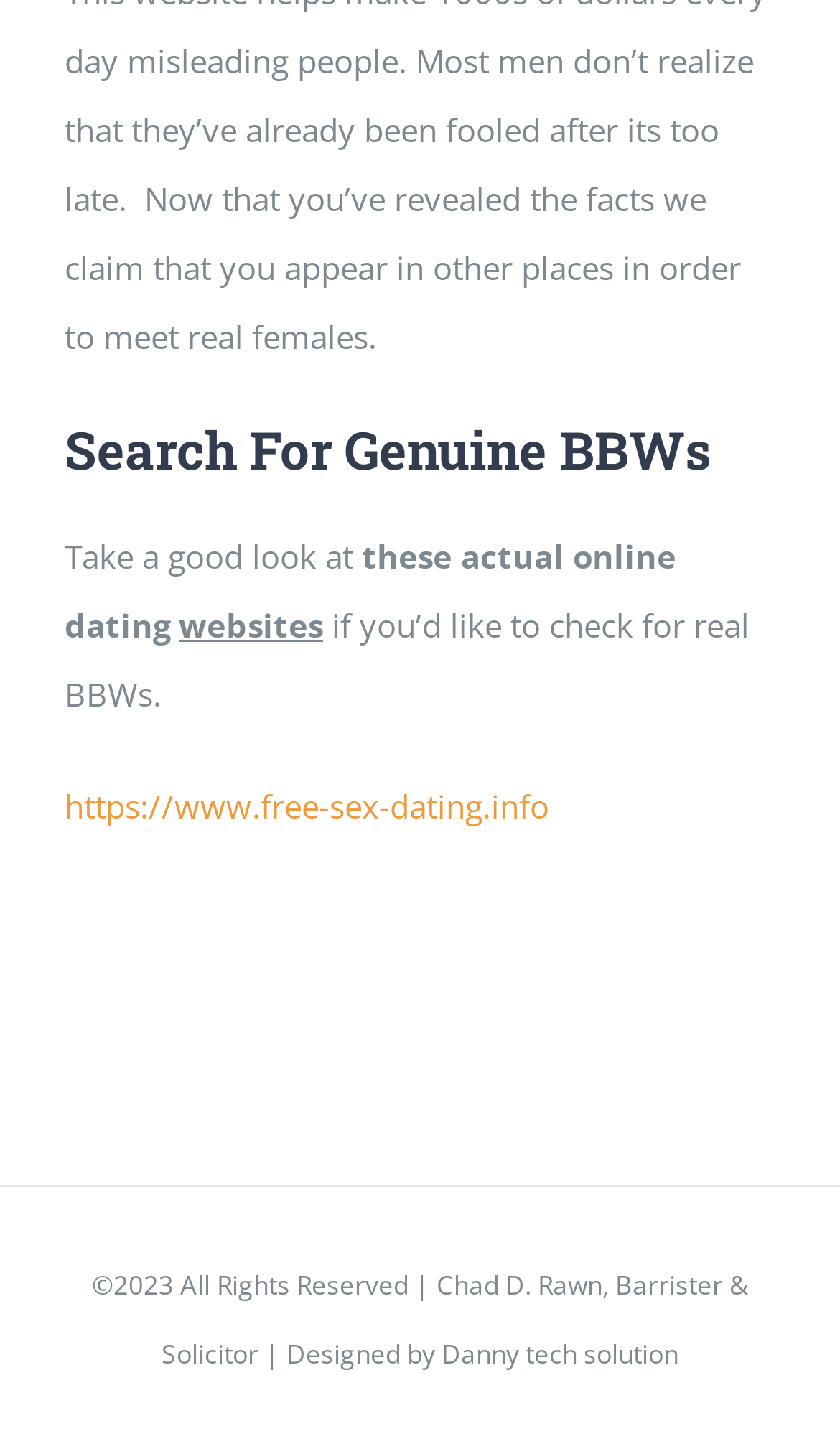Please answer the following question using a single word or phrase: 
What is the URL of the linked website?

https://www.free-sex-dating.info